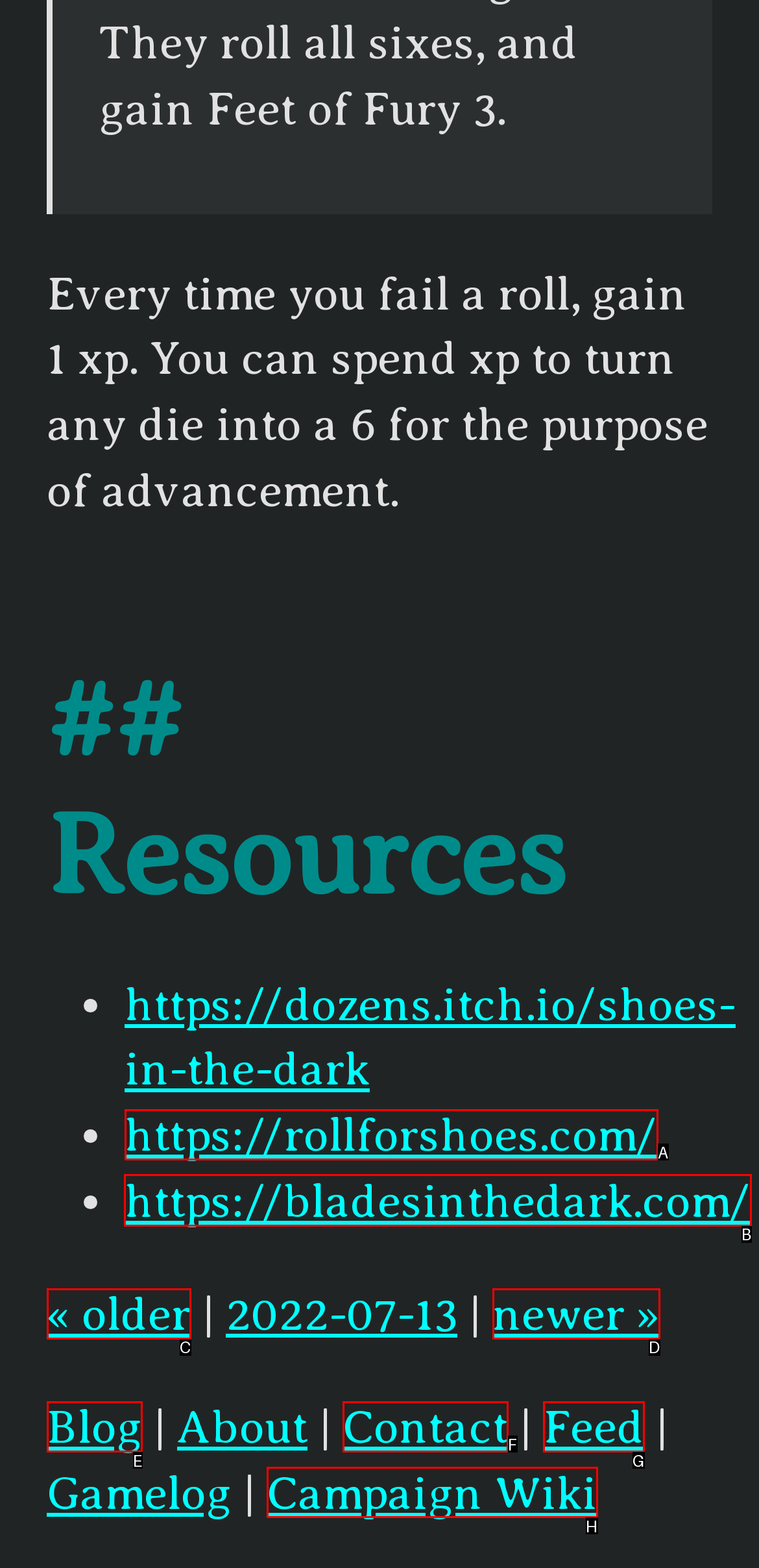Find the correct option to complete this instruction: Check the 'Blades in the Dark' game page. Reply with the corresponding letter.

B